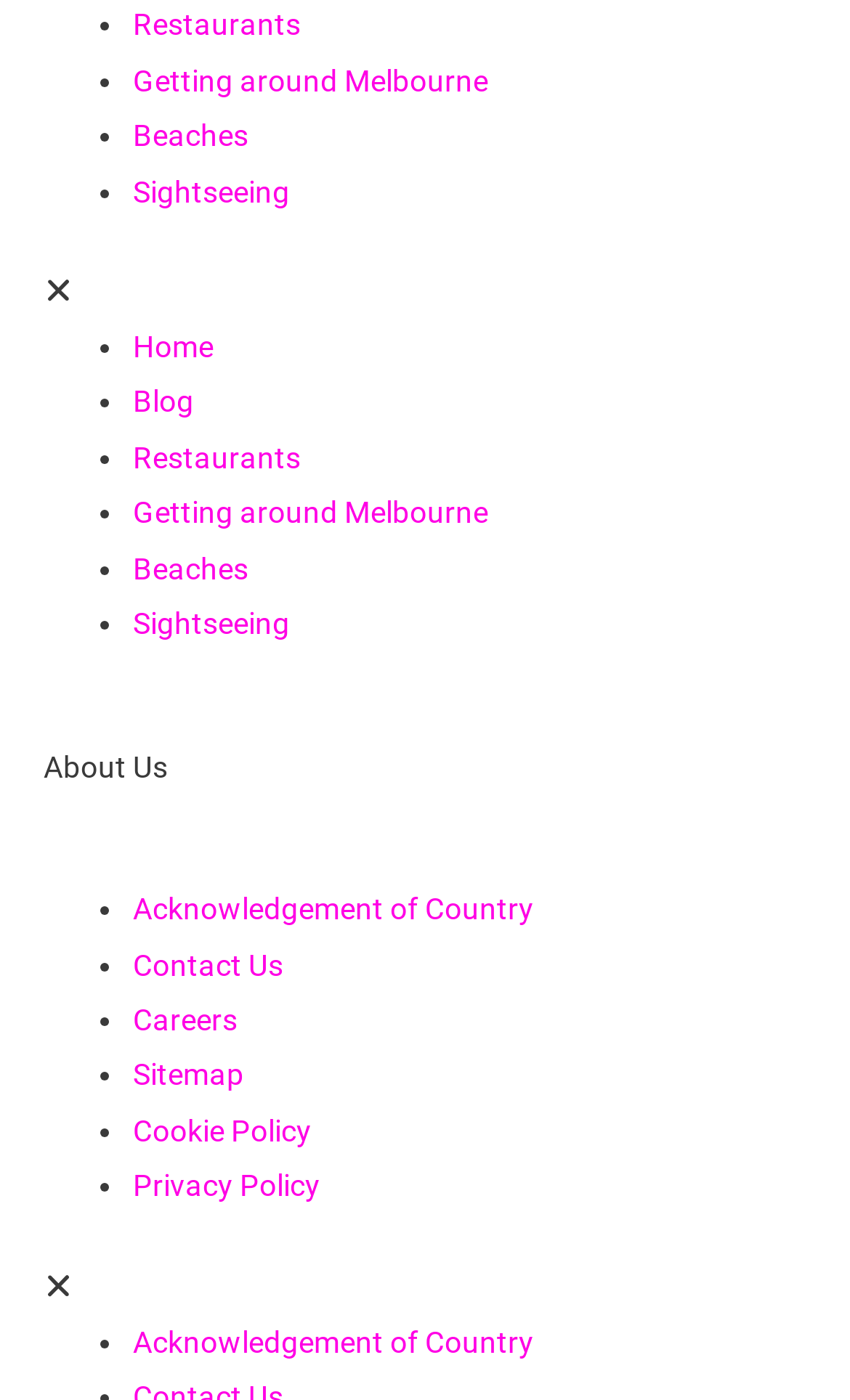Please identify the bounding box coordinates of the element's region that should be clicked to execute the following instruction: "Go to About Us". The bounding box coordinates must be four float numbers between 0 and 1, i.e., [left, top, right, bottom].

[0.051, 0.535, 0.197, 0.56]